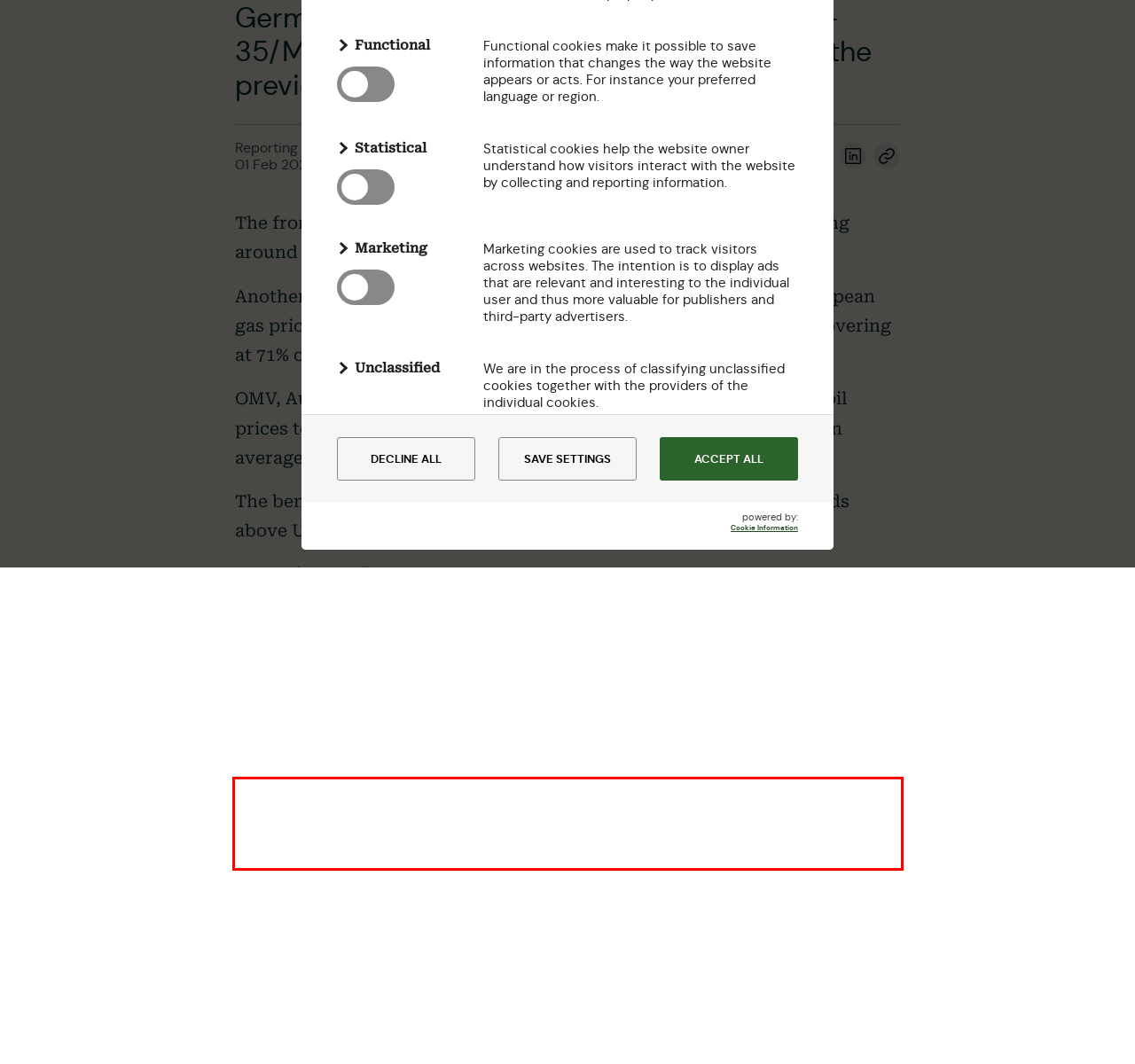Analyze the webpage screenshot and use OCR to recognize the text content in the red bounding box.

“Results declined overall compared to the levels achieved in the extraordinary year of 2022 as commodity prices fell from their unsustainable highs,” OMV said.